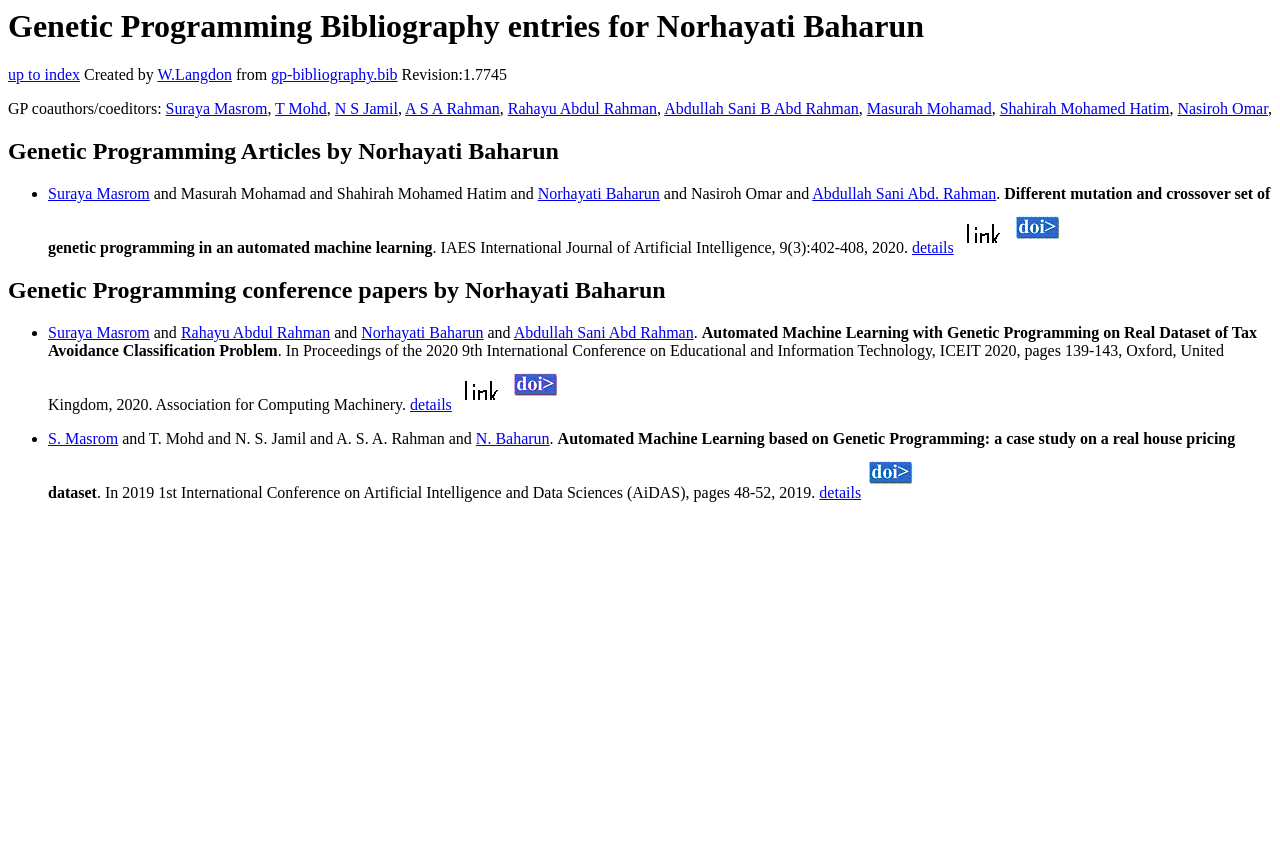Using the element description The Pace of Patience, predict the bounding box coordinates for the UI element. Provide the coordinates in (top-left x, top-left y, bottom-right x, bottom-right y) format with values ranging from 0 to 1.

None